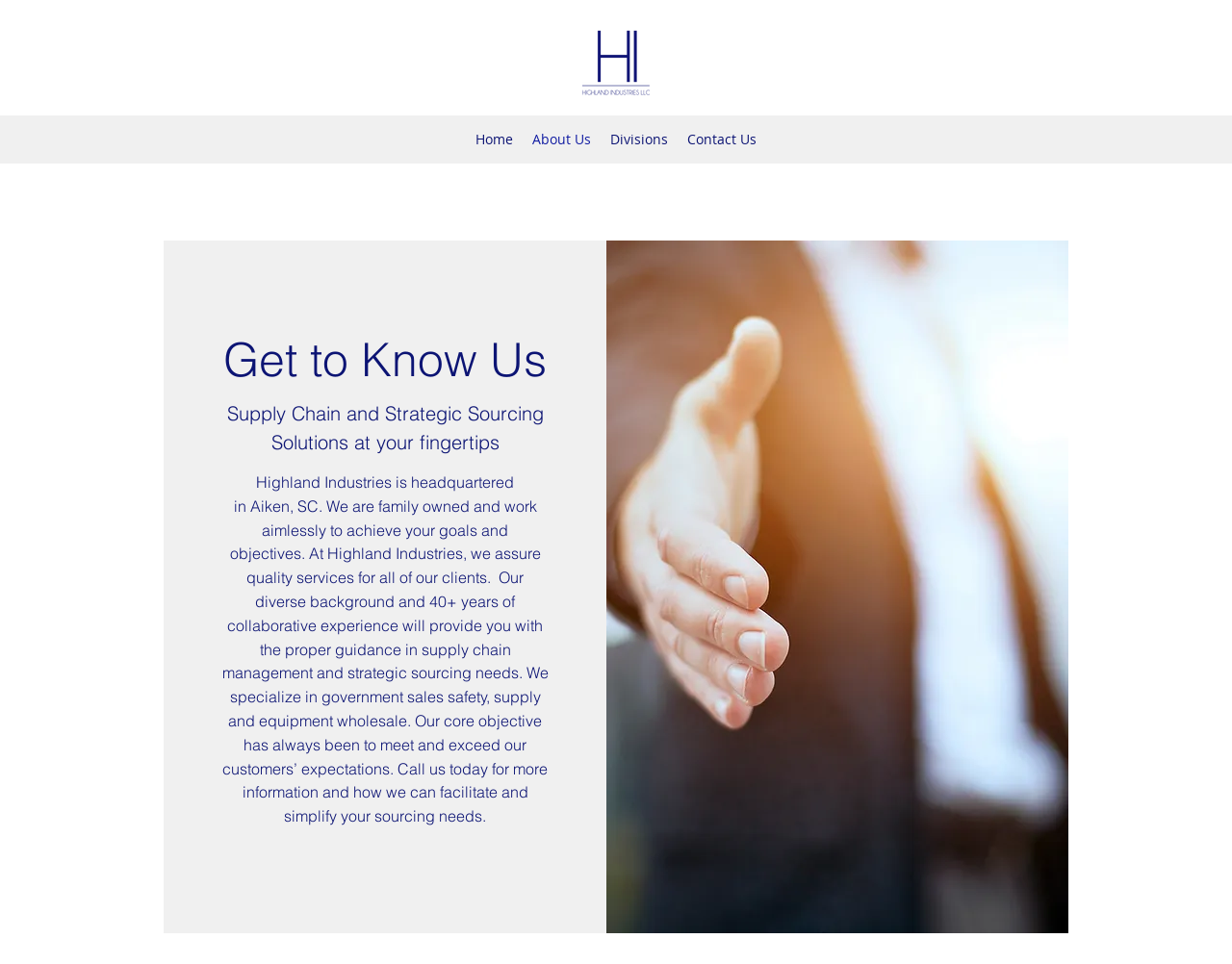What is the main objective of Highland Industries?
Based on the visual information, provide a detailed and comprehensive answer.

According to the webpage content, specifically the StaticText element, it is stated that 'Our core objective has always been to meet and exceed our customers’ expectations.'